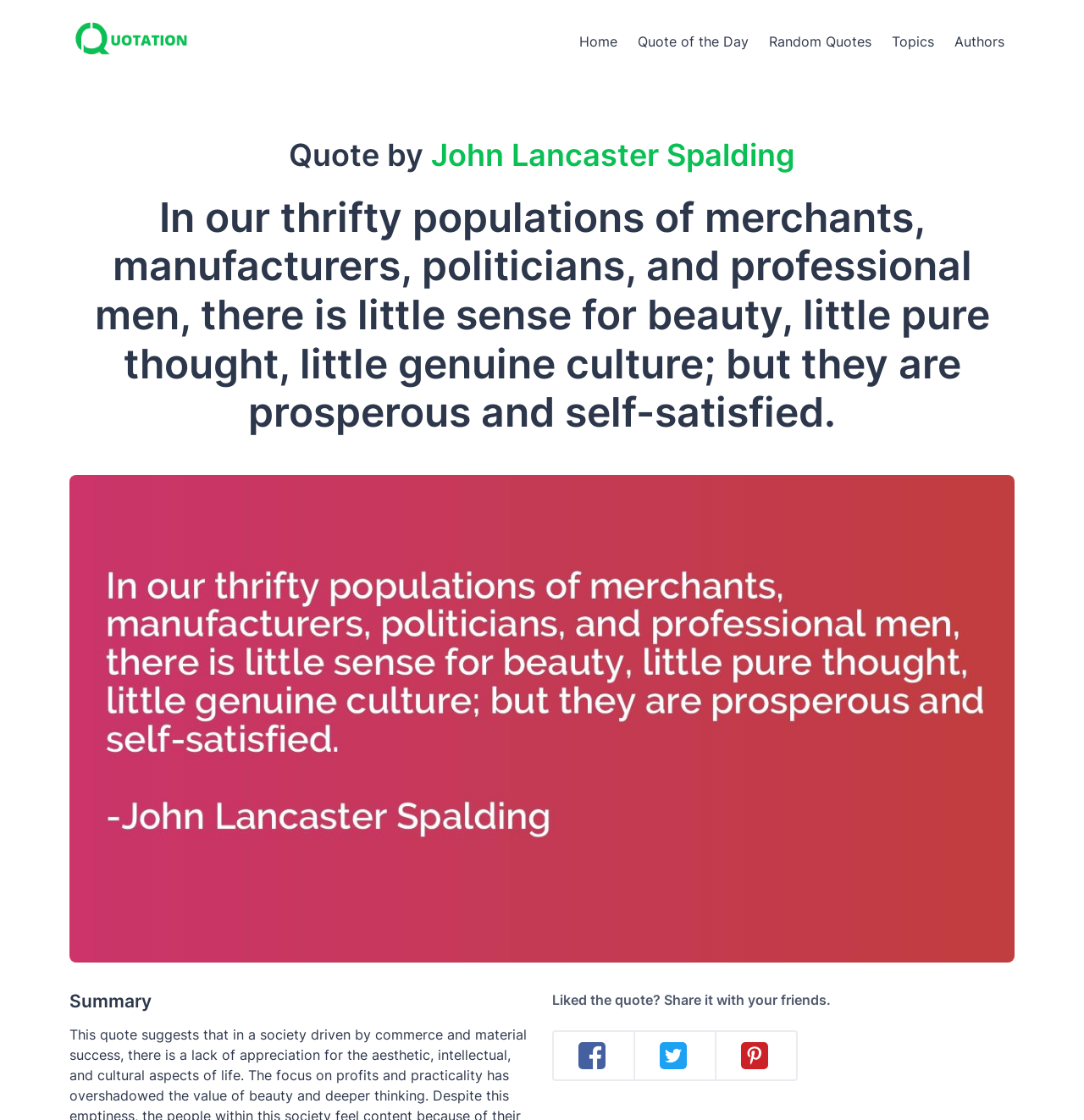What is the name of the website?
Please answer the question as detailed as possible.

The name of the website can be determined by looking at the logo in the top left corner of the webpage, which is an image with the text 'Quotation.io'.